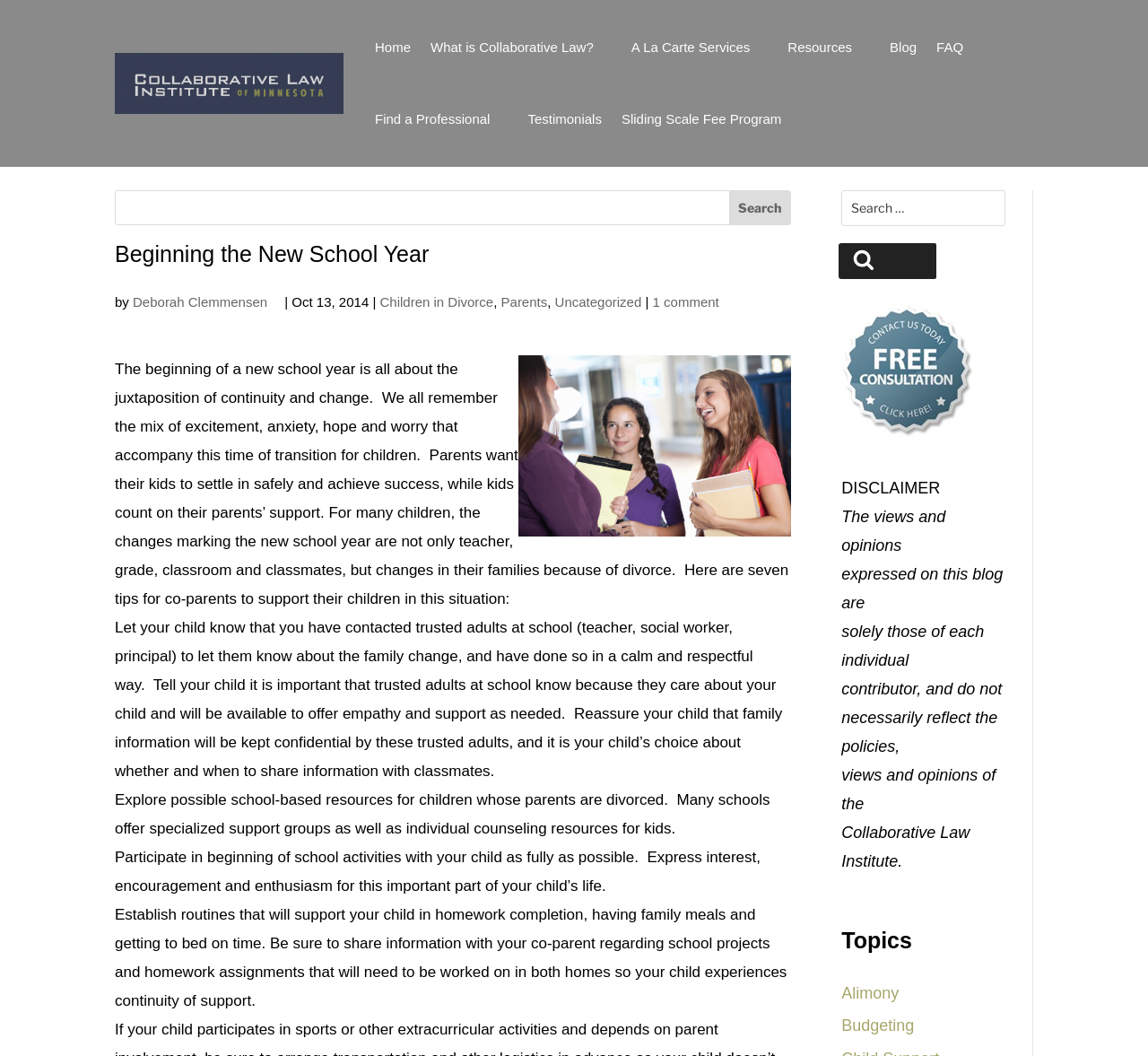Identify the title of the webpage and provide its text content.

Beginning the New School Year